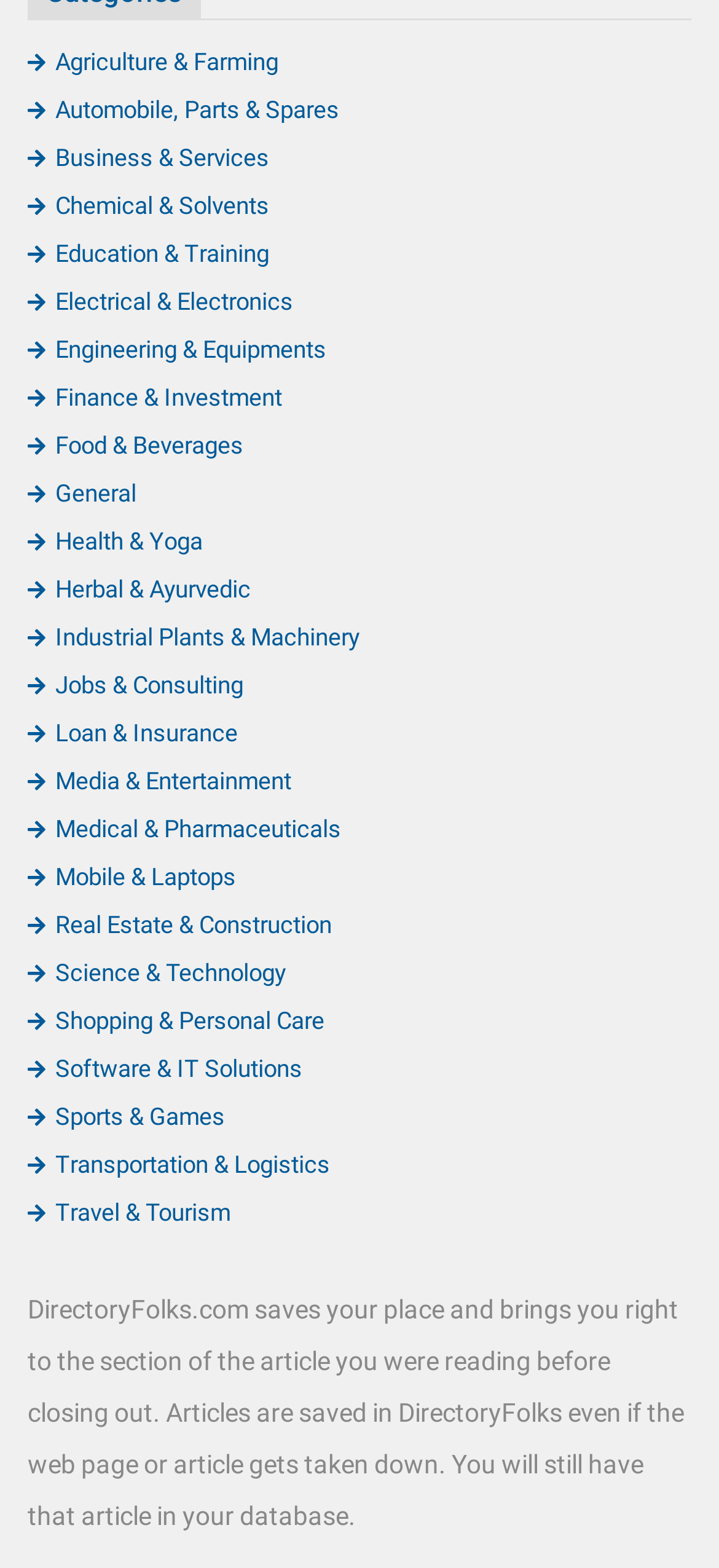Find the bounding box coordinates of the area to click in order to follow the instruction: "Learn about Education & Training".

[0.038, 0.153, 0.374, 0.171]